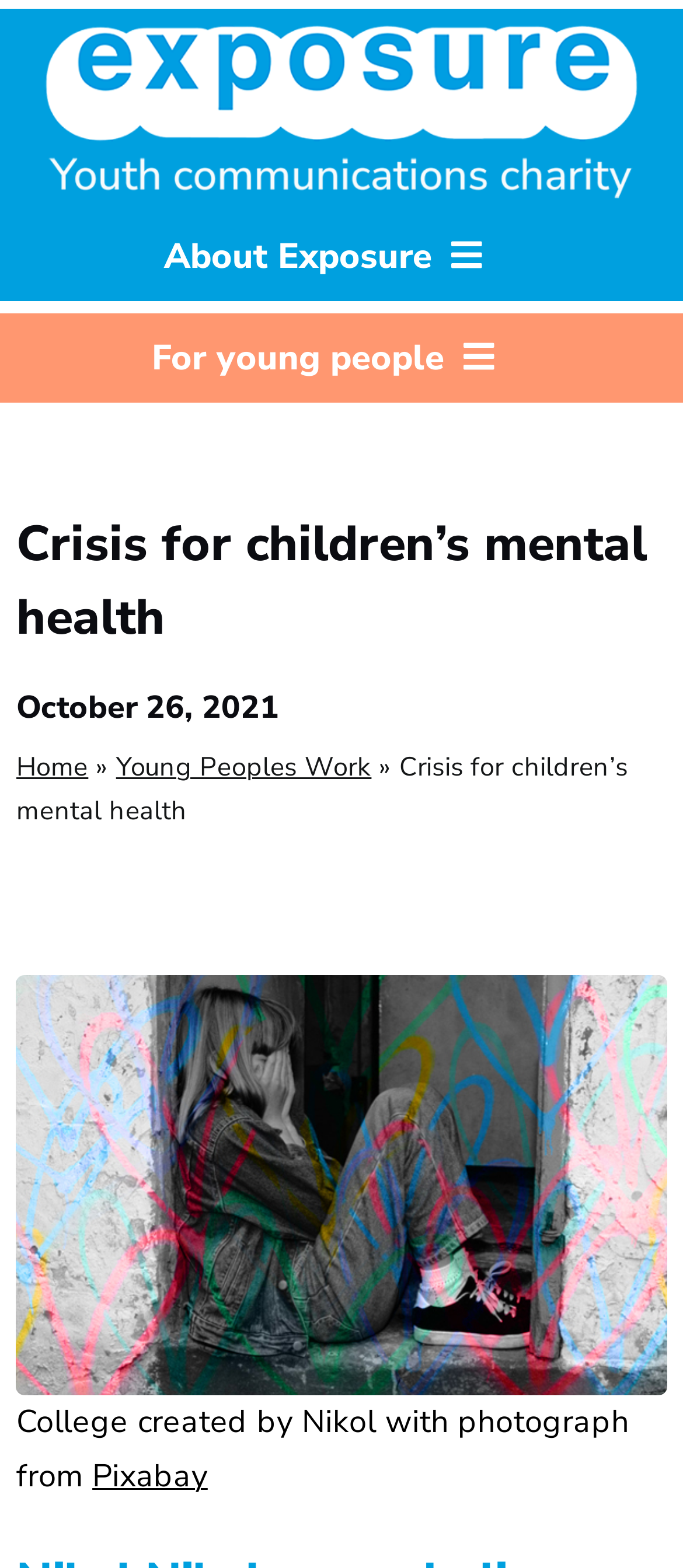Extract the bounding box coordinates for the HTML element that matches this description: "About Exposure". The coordinates should be four float numbers between 0 and 1, i.e., [left, top, right, bottom].

[0.0, 0.135, 0.949, 0.192]